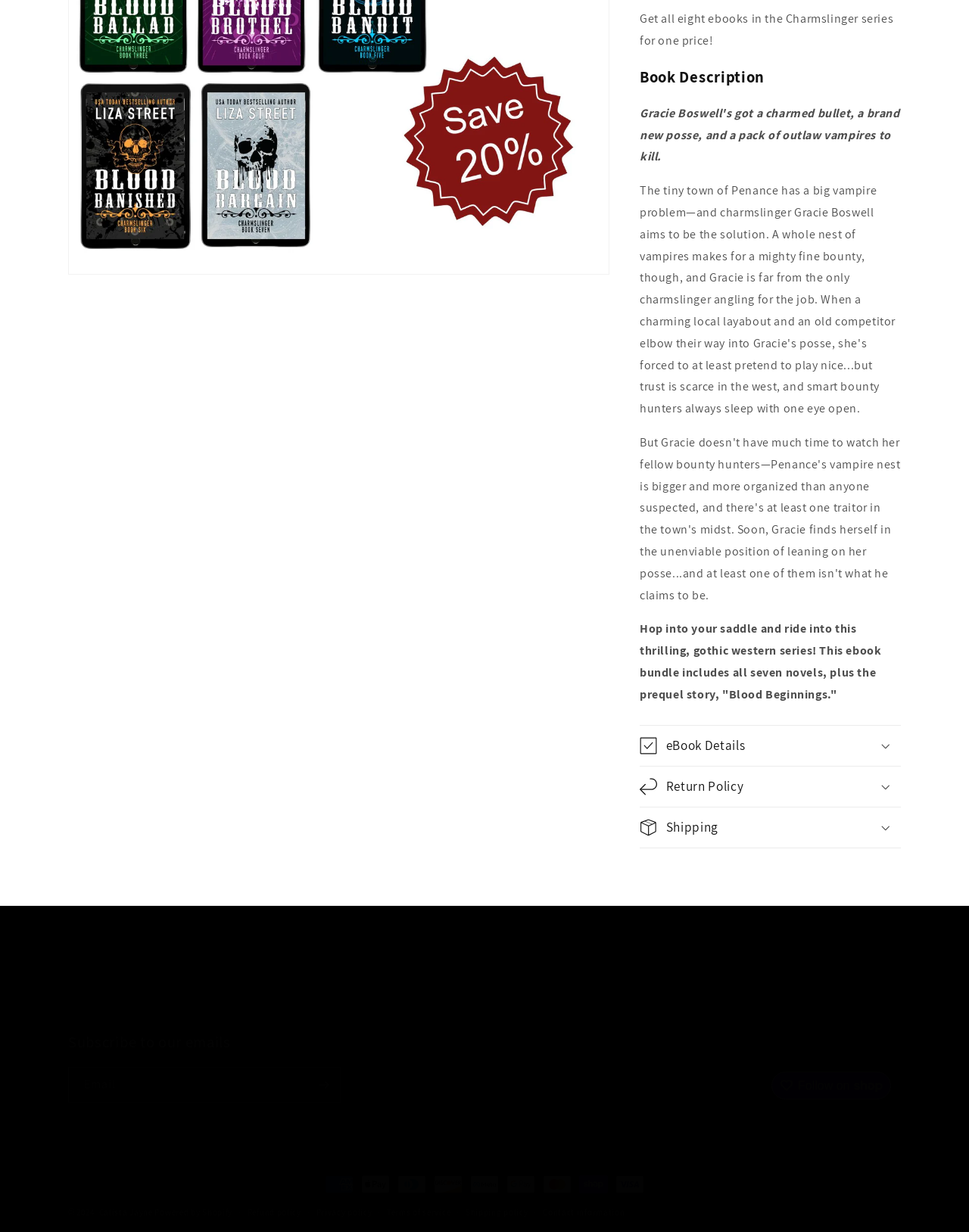Locate the UI element described as follows: "Calista Jayne". Return the bounding box coordinates as four float numbers between 0 and 1 in the order [left, top, right, bottom].

[0.102, 0.98, 0.158, 0.988]